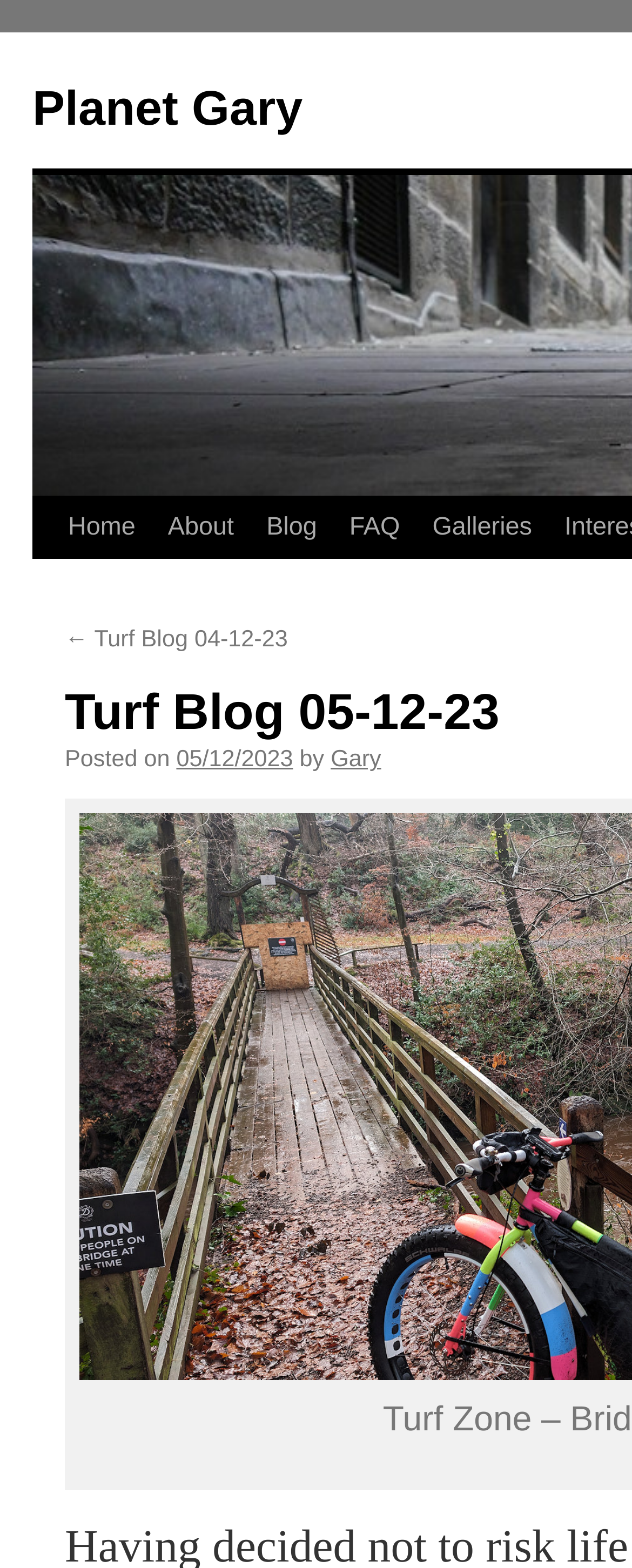Identify the bounding box coordinates for the region to click in order to carry out this instruction: "read previous blog". Provide the coordinates using four float numbers between 0 and 1, formatted as [left, top, right, bottom].

[0.103, 0.4, 0.455, 0.416]